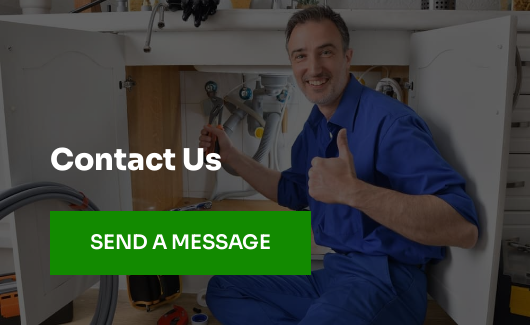Answer with a single word or phrase: 
What is the plumber doing?

Giving a thumbs-up